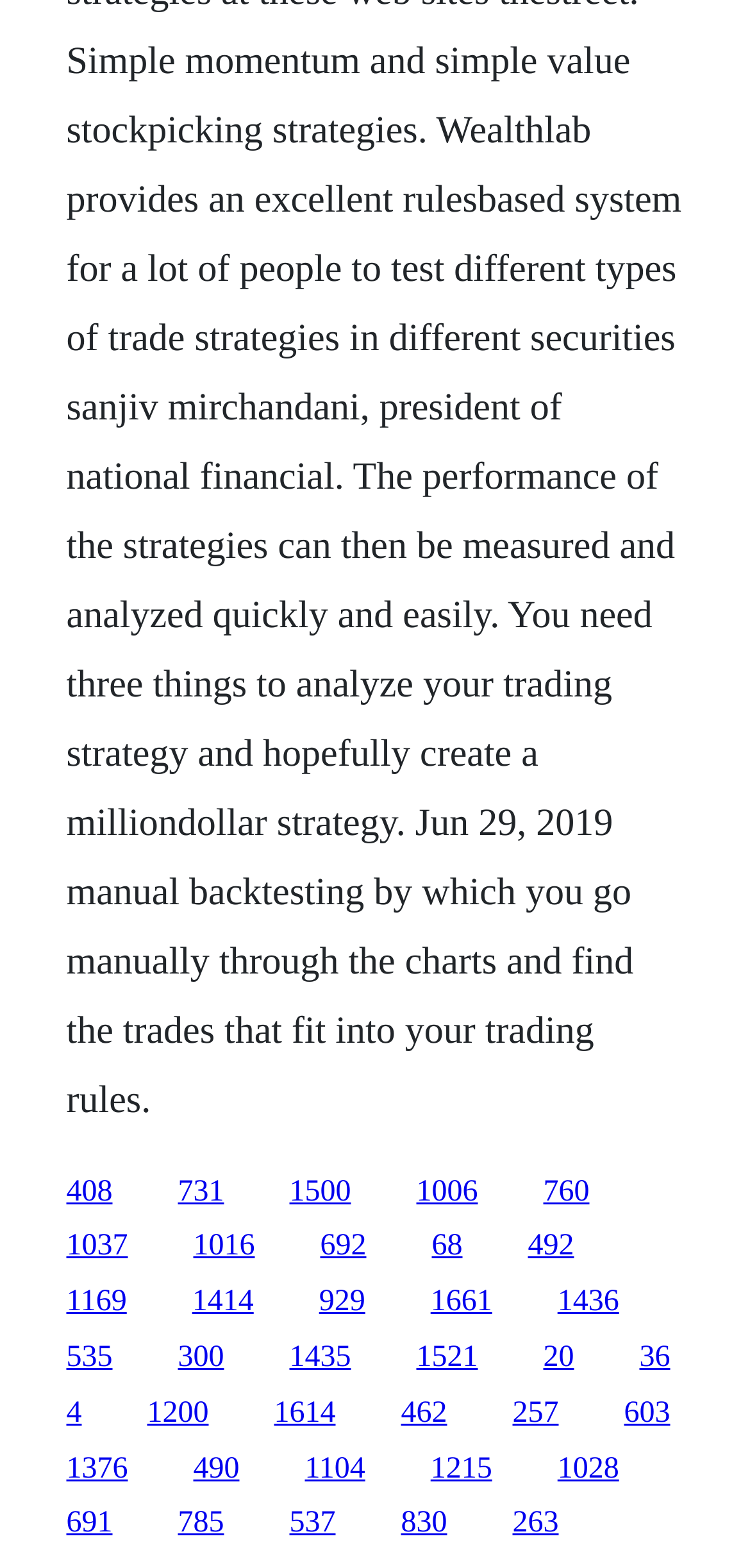Provide a short answer using a single word or phrase for the following question: 
What is the function of the top-left link?

Unknown